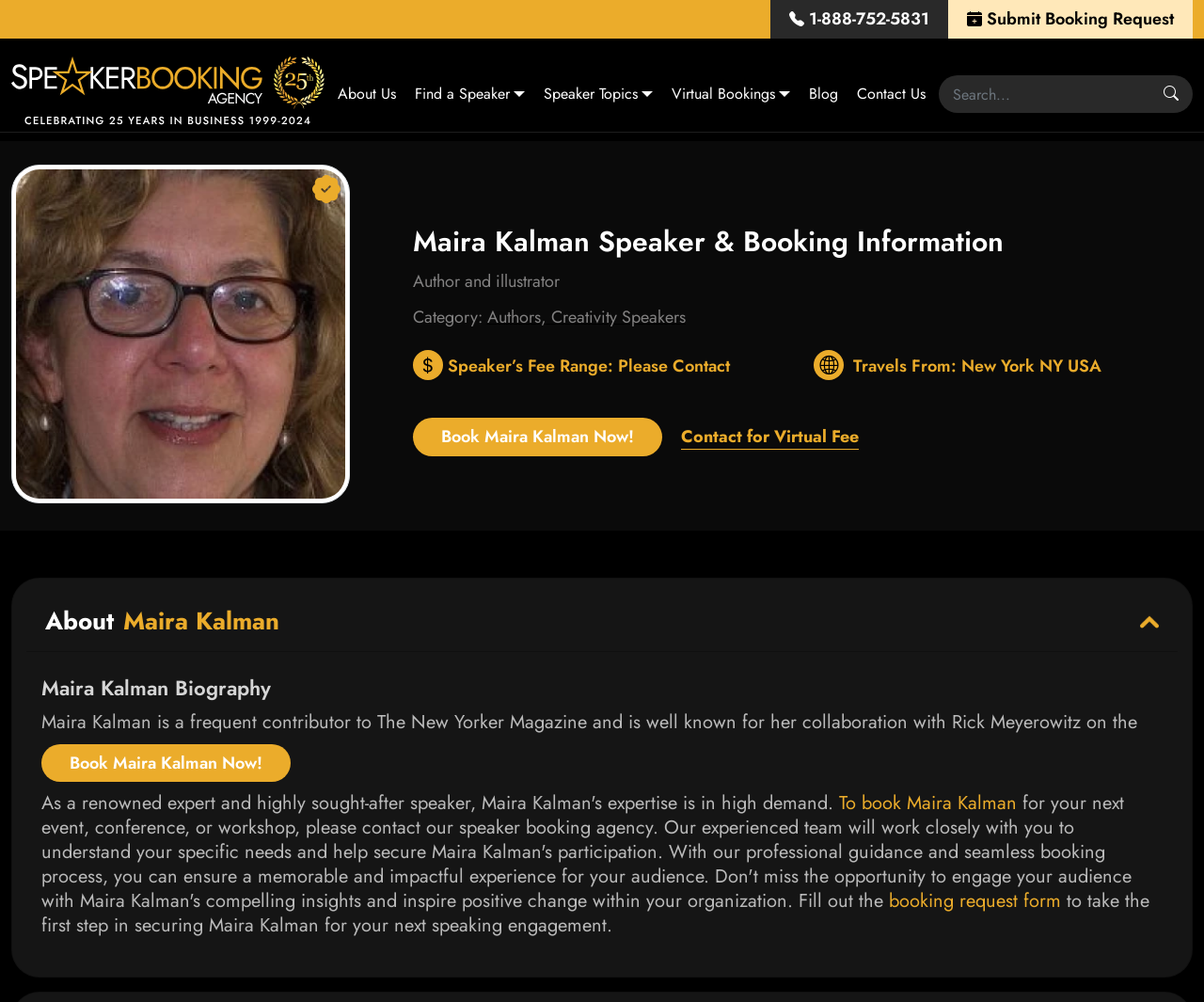Please answer the following question using a single word or phrase: 
What is the fee range of Maira Kalman's speaking engagement?

Please Contact